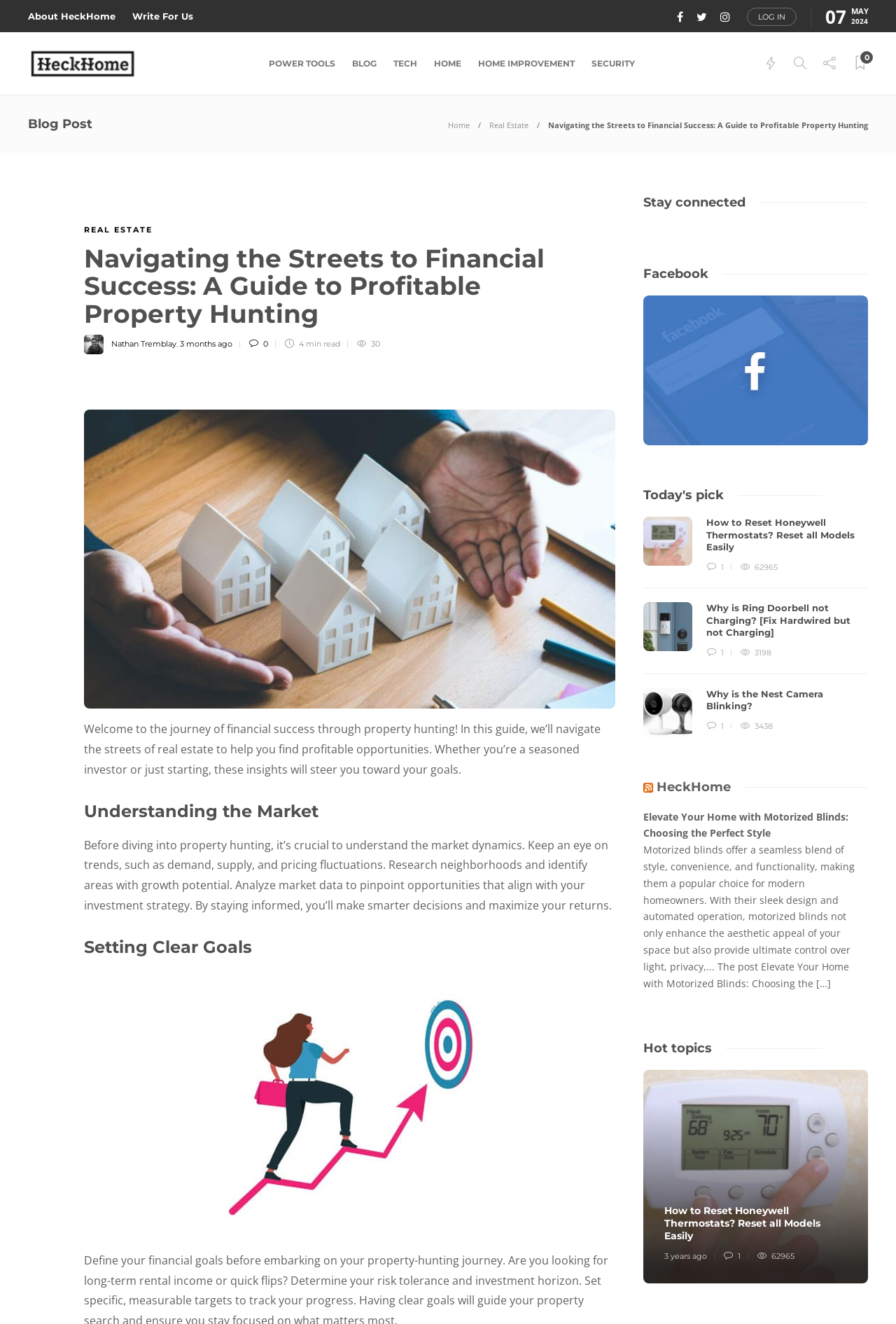Could you identify the text that serves as the heading for this webpage?

Navigating the Streets to Financial Success: A Guide to Profitable Property Hunting 